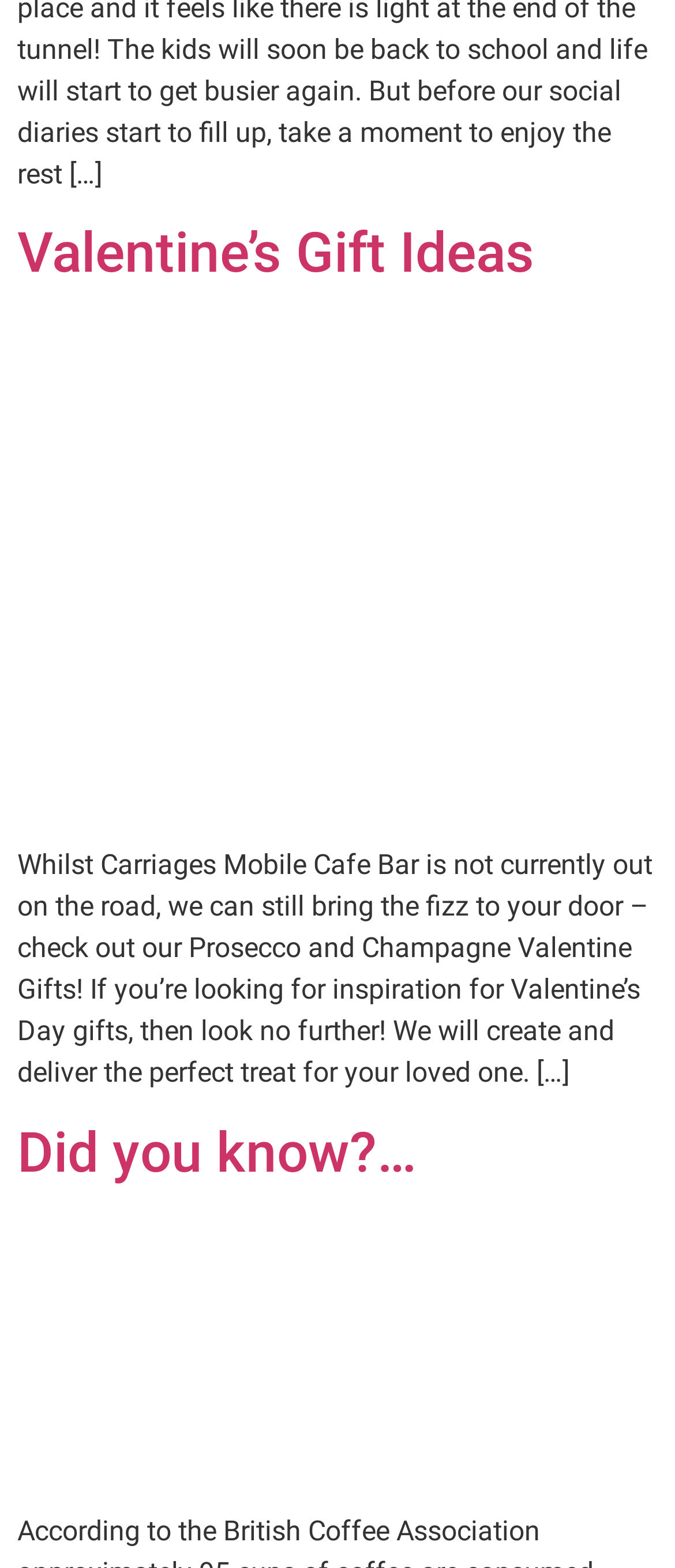Given the element description parent_node: Valentine’s Gift Ideas, identify the bounding box coordinates for the UI element on the webpage screenshot. The format should be (top-left x, top-left y, bottom-right x, bottom-right y), with values between 0 and 1.

[0.026, 0.515, 0.974, 0.536]